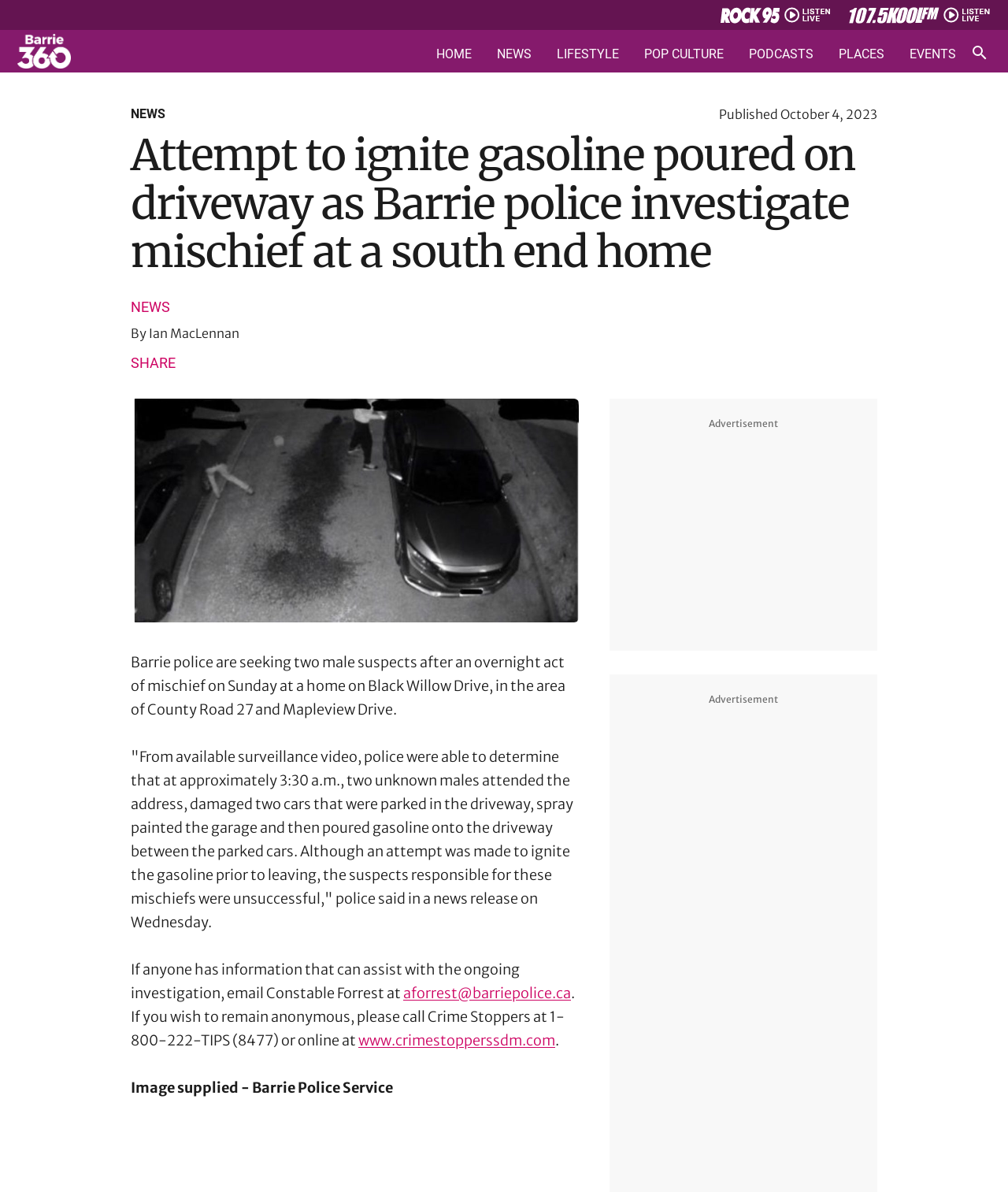From the webpage screenshot, predict the bounding box of the UI element that matches this description: "News".

[0.13, 0.252, 0.169, 0.264]